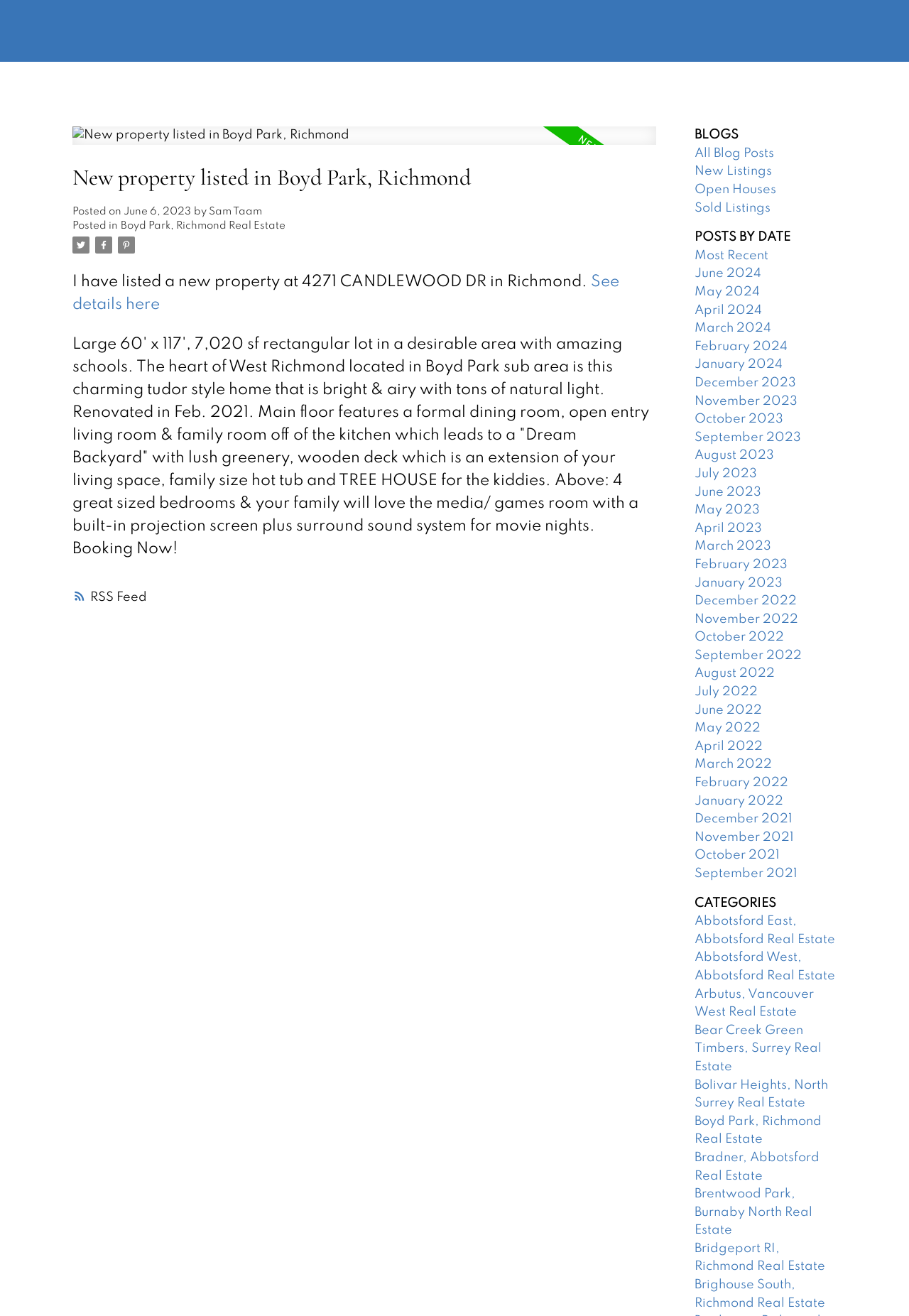Locate the bounding box of the UI element defined by this description: "Bradner, Abbotsford Real Estate". The coordinates should be given as four float numbers between 0 and 1, formatted as [left, top, right, bottom].

[0.764, 0.875, 0.901, 0.898]